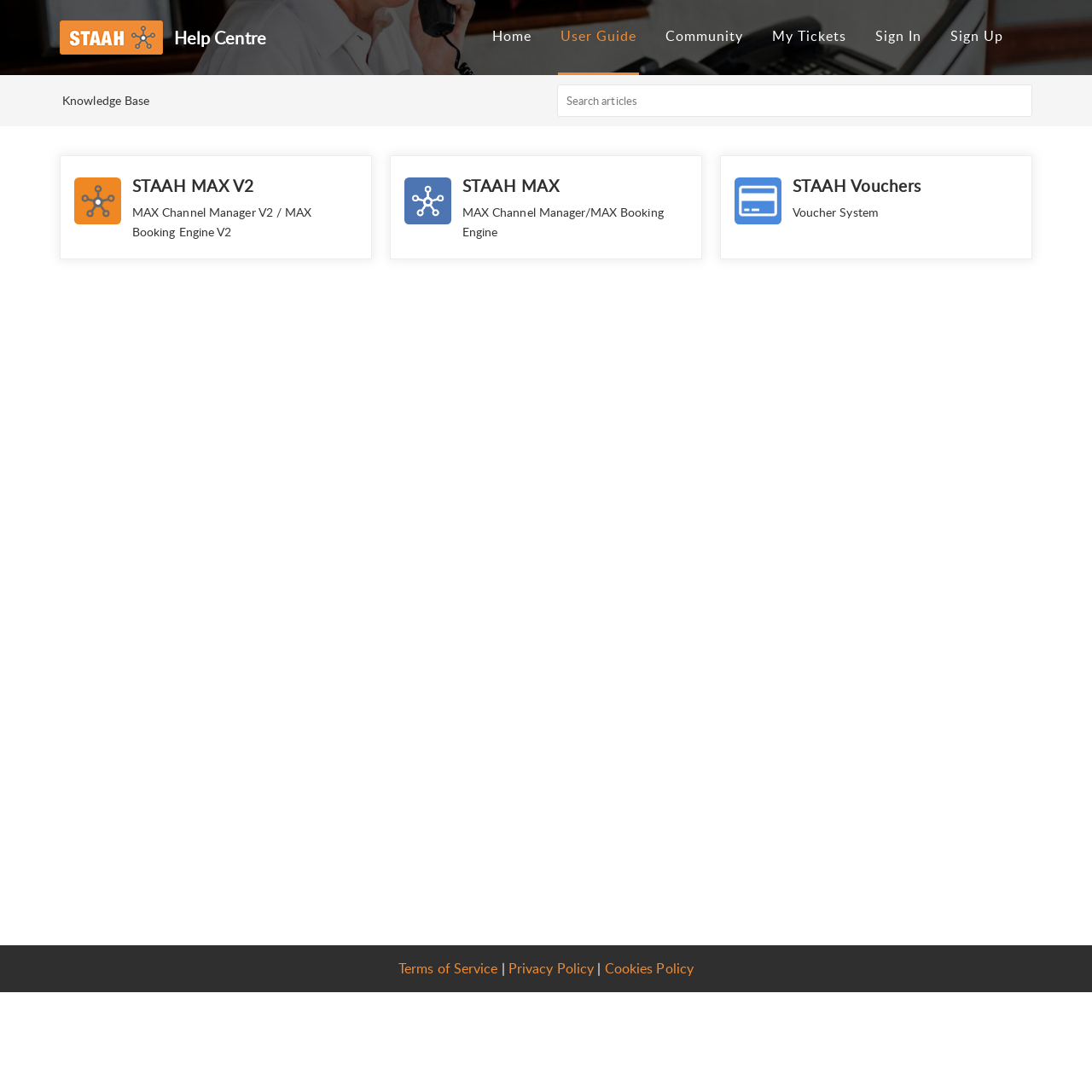Please find the bounding box for the following UI element description. Provide the coordinates in (top-left x, top-left y, bottom-right x, bottom-right y) format, with values between 0 and 1: alt="Help Centre" aria-label="Help Centre home"

[0.055, 0.019, 0.149, 0.05]